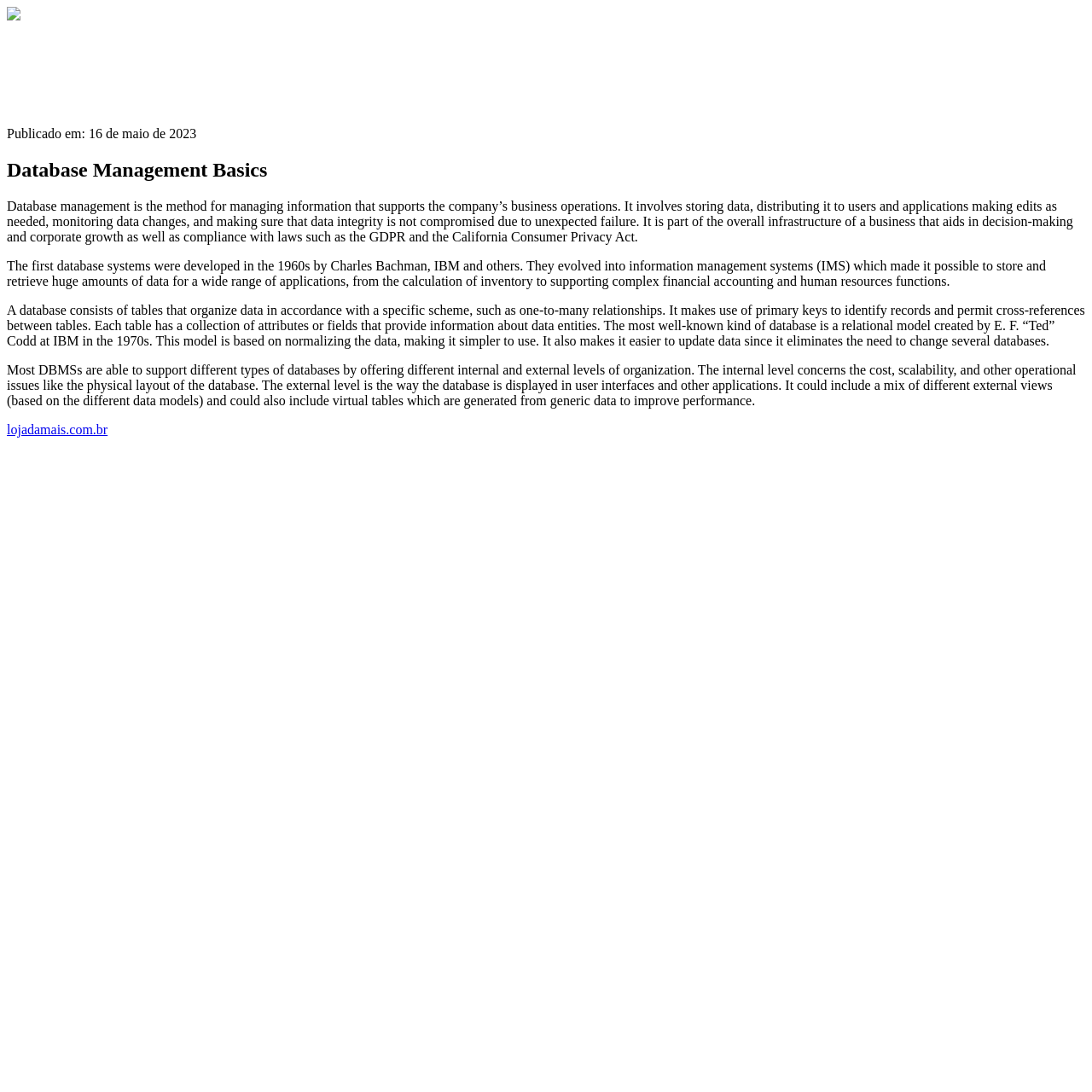What is the domain of the link mentioned at the bottom of the webpage?
Provide a concise answer using a single word or phrase based on the image.

lojadamais.com.br